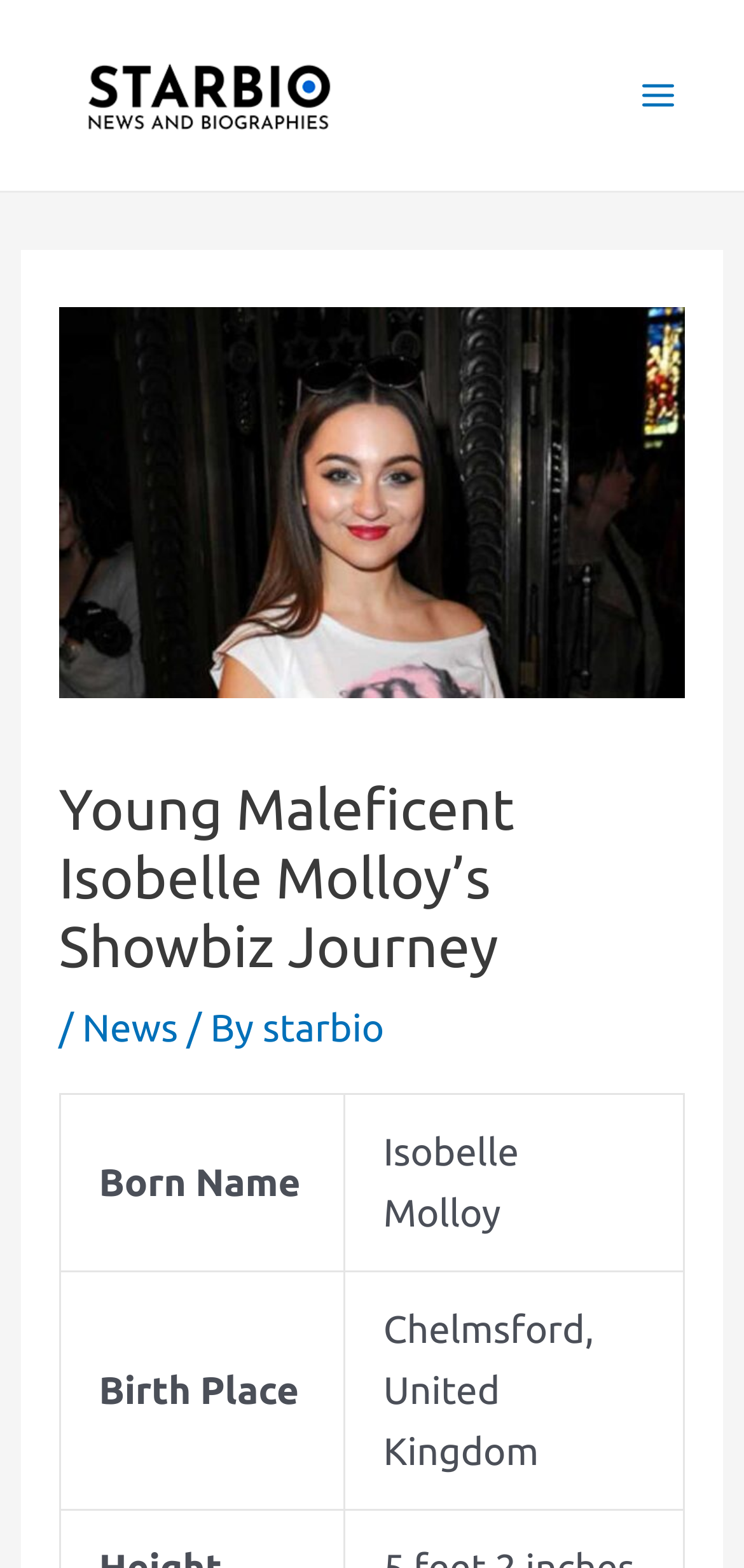What is Isobelle Molloy's born name?
Please look at the screenshot and answer in one word or a short phrase.

Isobelle Molloy